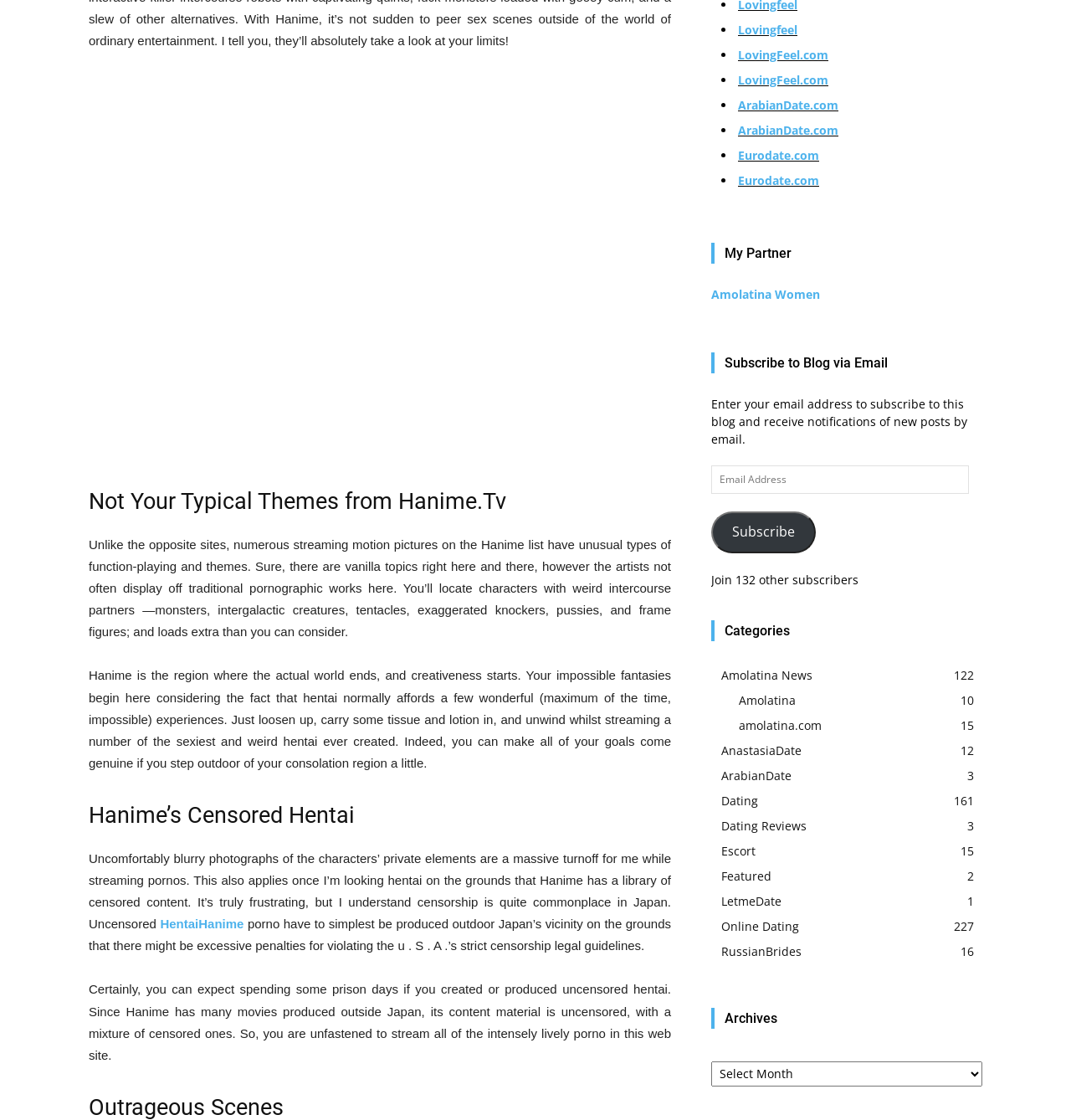Please mark the clickable region by giving the bounding box coordinates needed to complete this instruction: "Check 'My Partner'".

[0.664, 0.216, 0.917, 0.235]